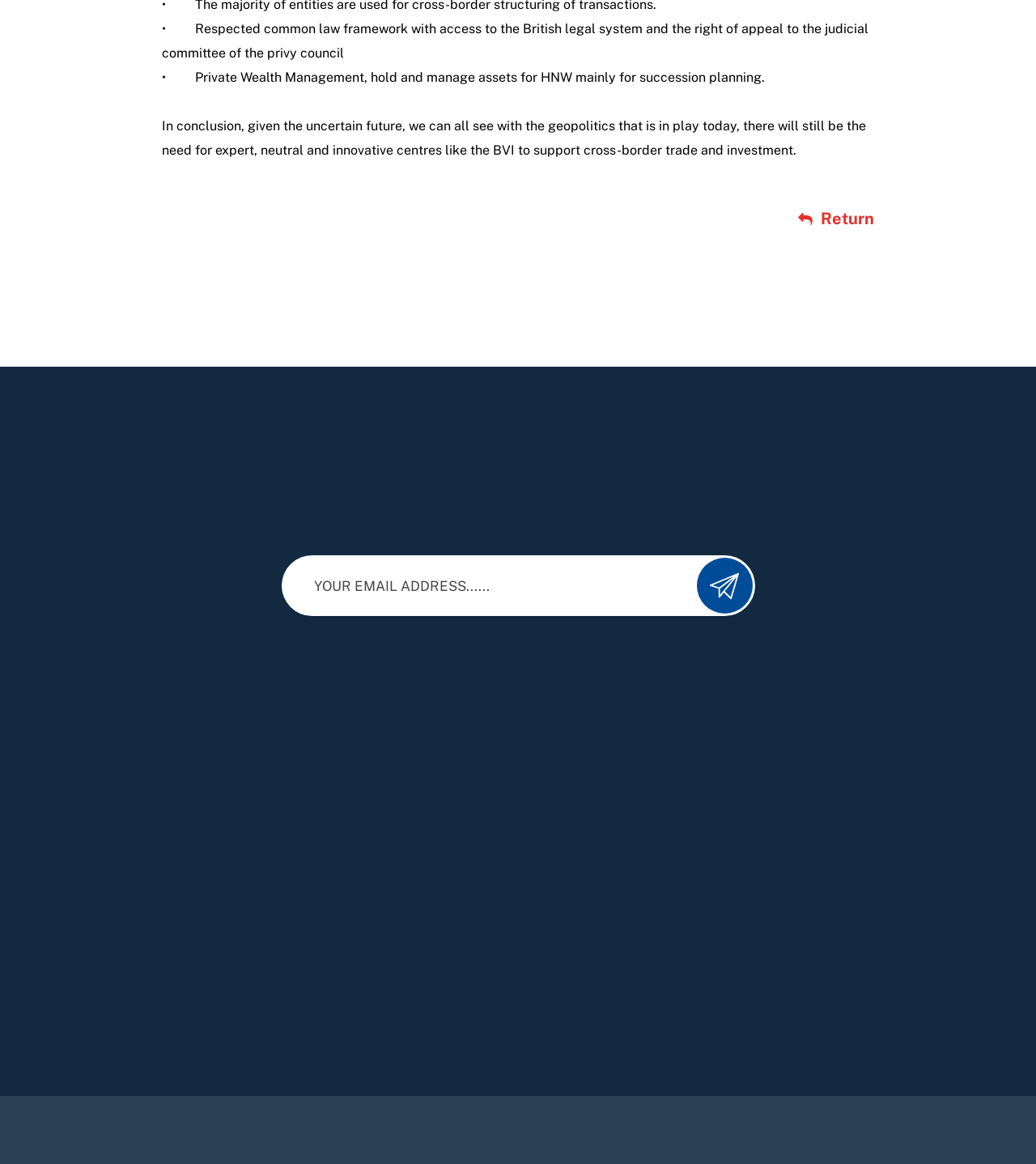Find the bounding box coordinates for the area that should be clicked to accomplish the instruction: "Contact via email".

[0.106, 0.675, 0.228, 0.69]